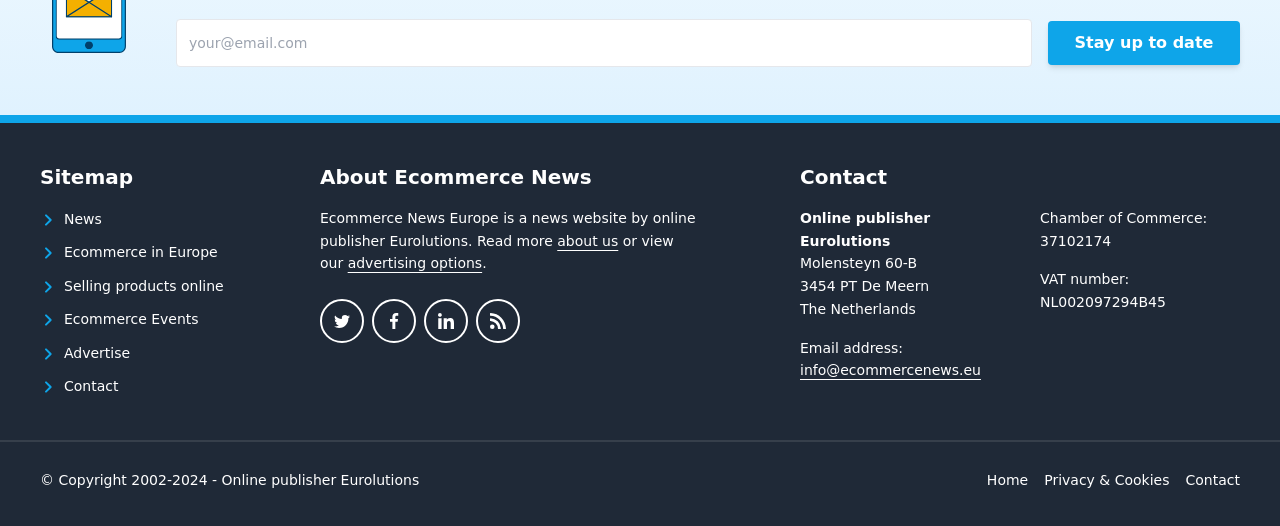Give a one-word or one-phrase response to the question:
What is the VAT number of the publisher?

NL002097294B45